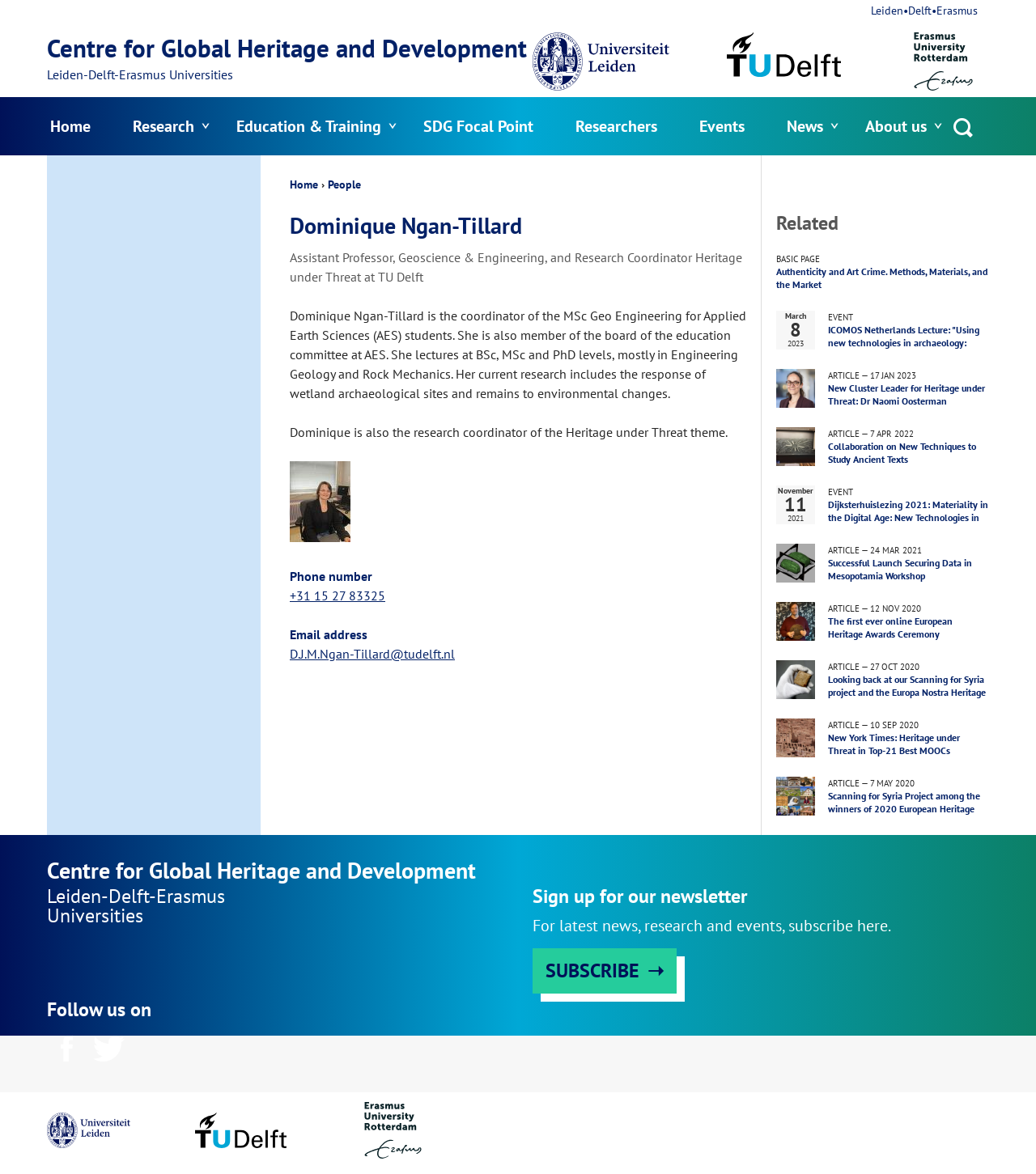How many related articles are listed on this webpage?
Please analyze the image and answer the question with as much detail as possible.

I found the answer by looking at the complementary region on the right side of the webpage, which lists 4 related articles.